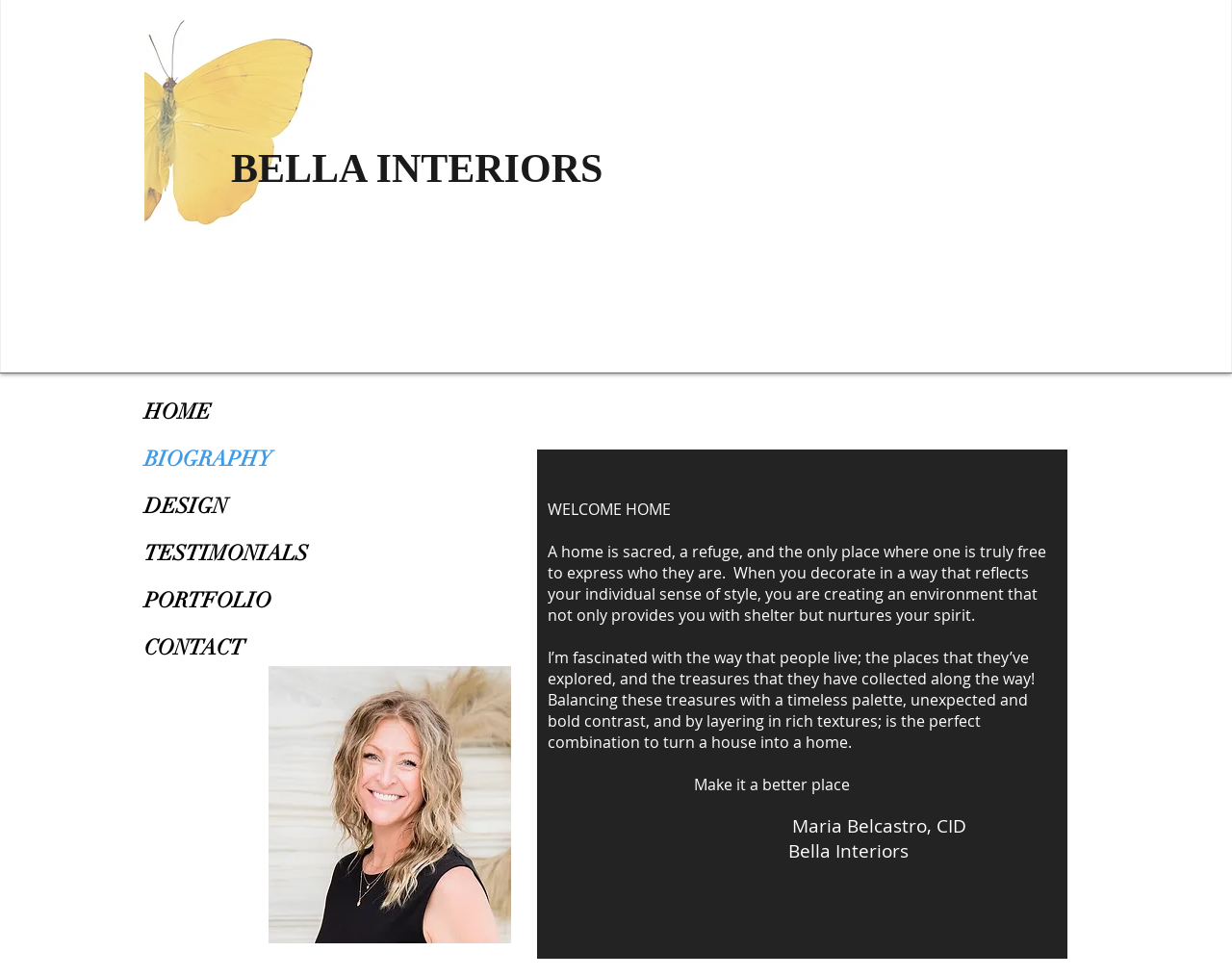Respond with a single word or phrase to the following question: What is the purpose of the website?

To showcase interior design services